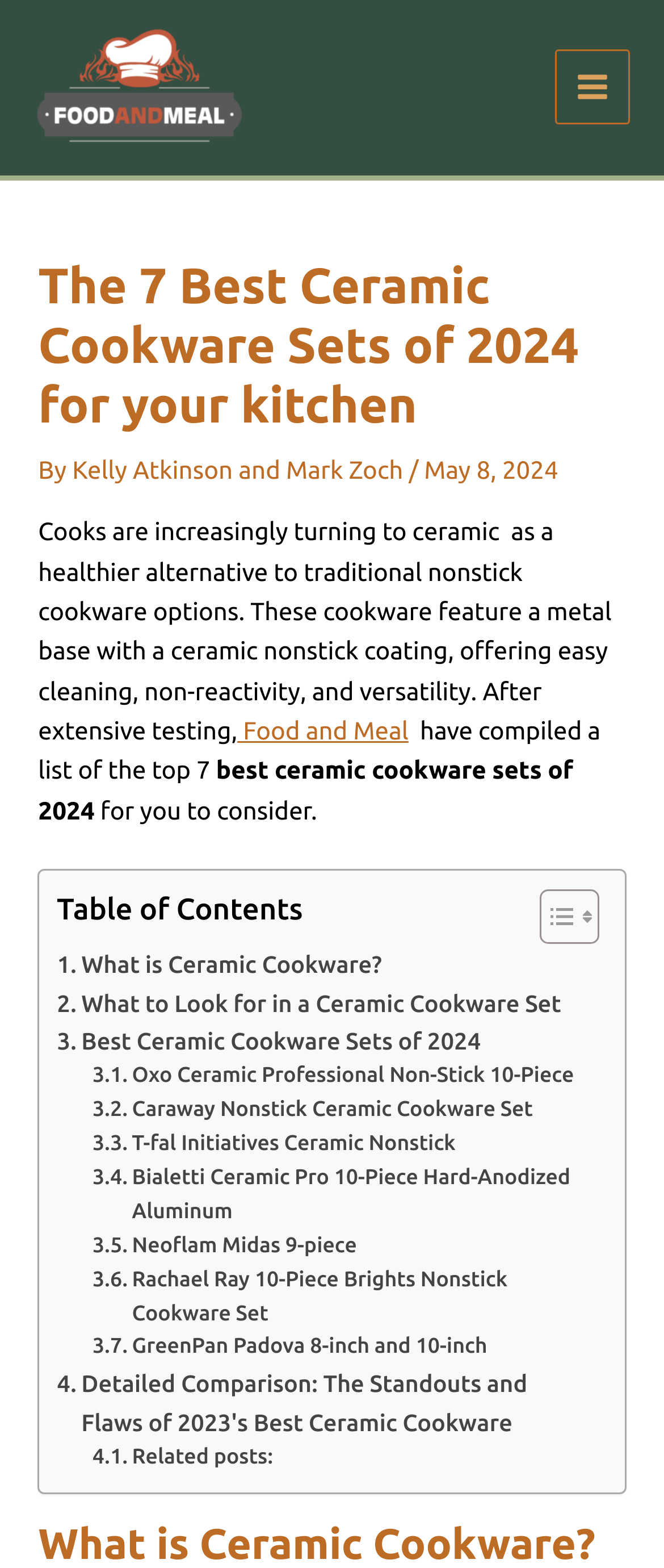Locate the bounding box of the user interface element based on this description: "Kelly Atkinson".

[0.109, 0.29, 0.351, 0.308]